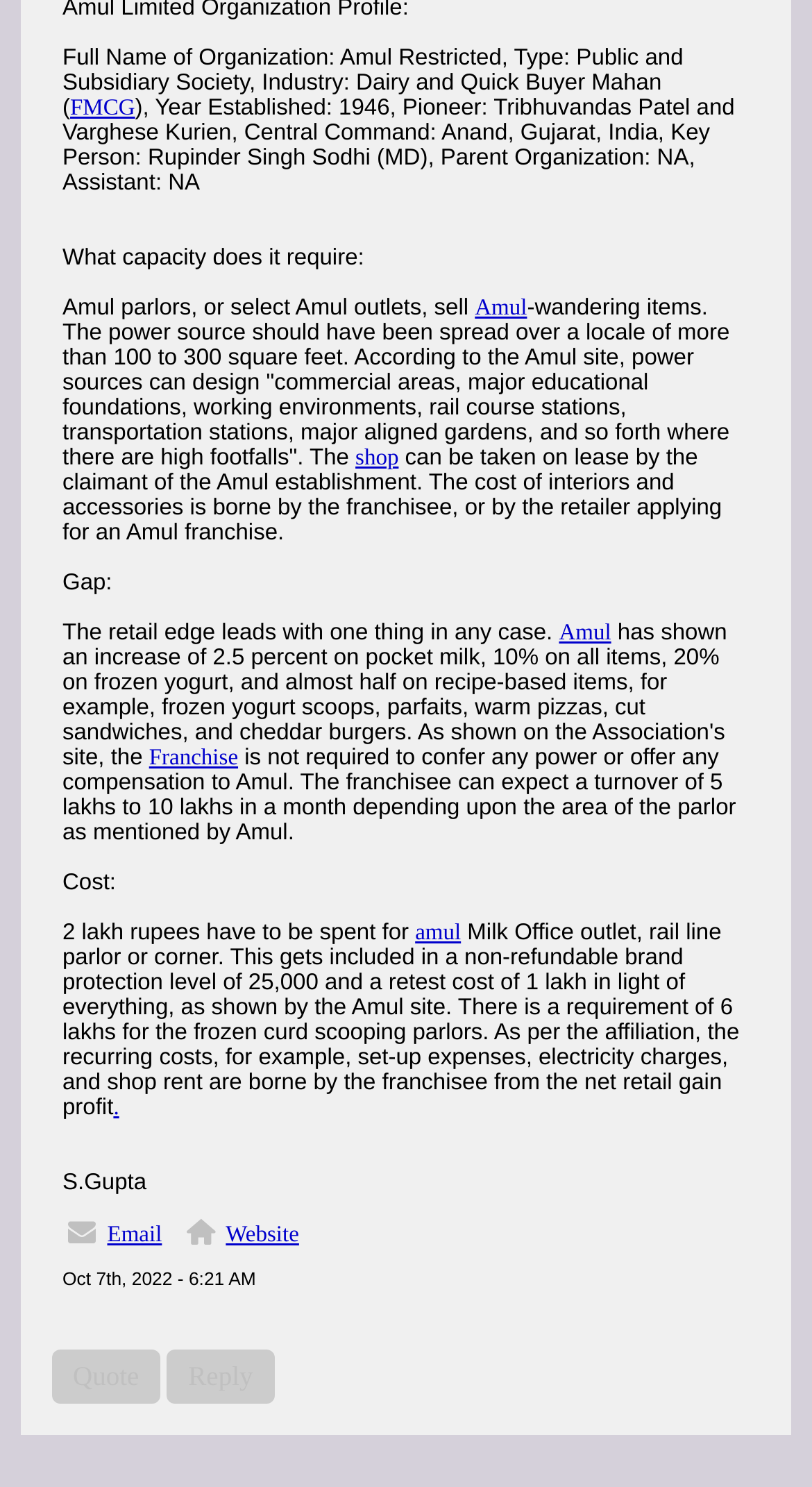Determine the bounding box coordinates of the region to click in order to accomplish the following instruction: "Click the 'Amul' link". Provide the coordinates as four float numbers between 0 and 1, specifically [left, top, right, bottom].

[0.585, 0.199, 0.649, 0.216]